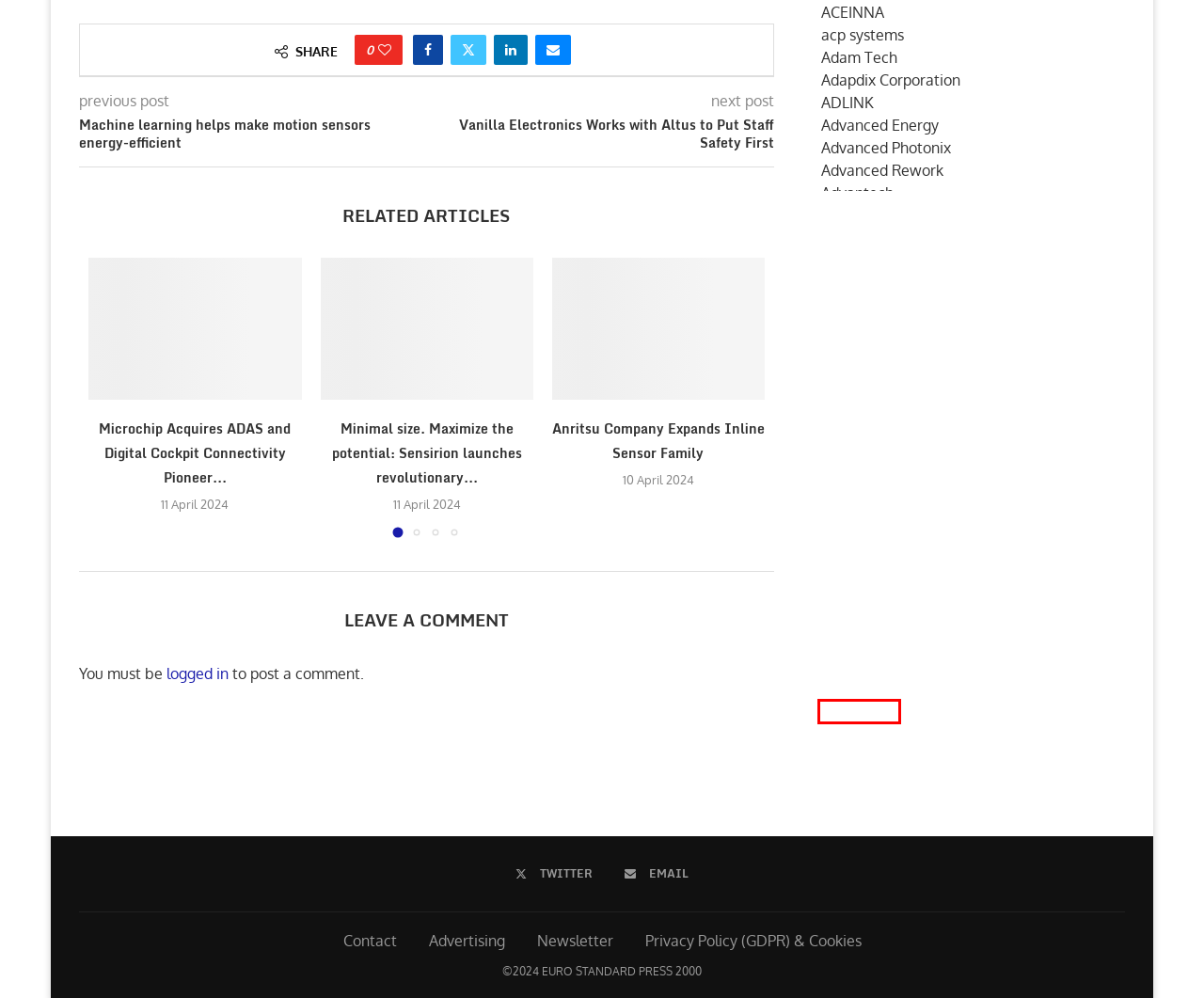You have been given a screenshot of a webpage with a red bounding box around a UI element. Select the most appropriate webpage description for the new webpage that appears after clicking the element within the red bounding box. The choices are:
A. Log In ‹ Electronica azi International — WordPress
B. Arhive Advantech - Electronica azi International
C. Arhive Atmel - Electronica azi International
D. Arhive acp systems - Electronica azi International
E. Arhive ams OSRAM - Electronica azi International
F. Arhive Antenna Company - Electronica azi International
G. Contact - Electronica azi International
H. Arhive Asahi Kasei - Electronica azi International

H